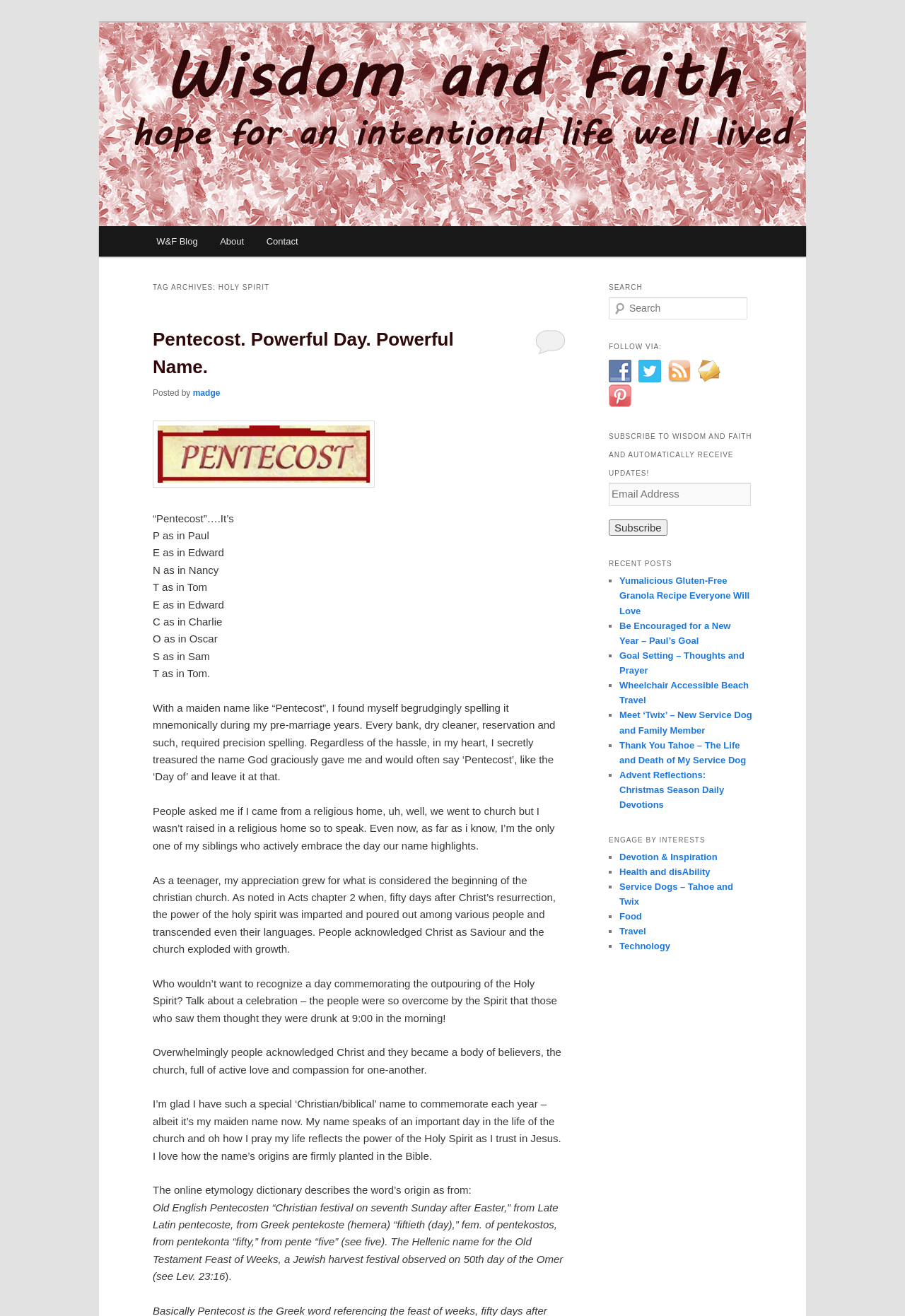How many recent posts are listed on the webpage?
Using the visual information, respond with a single word or phrase.

7